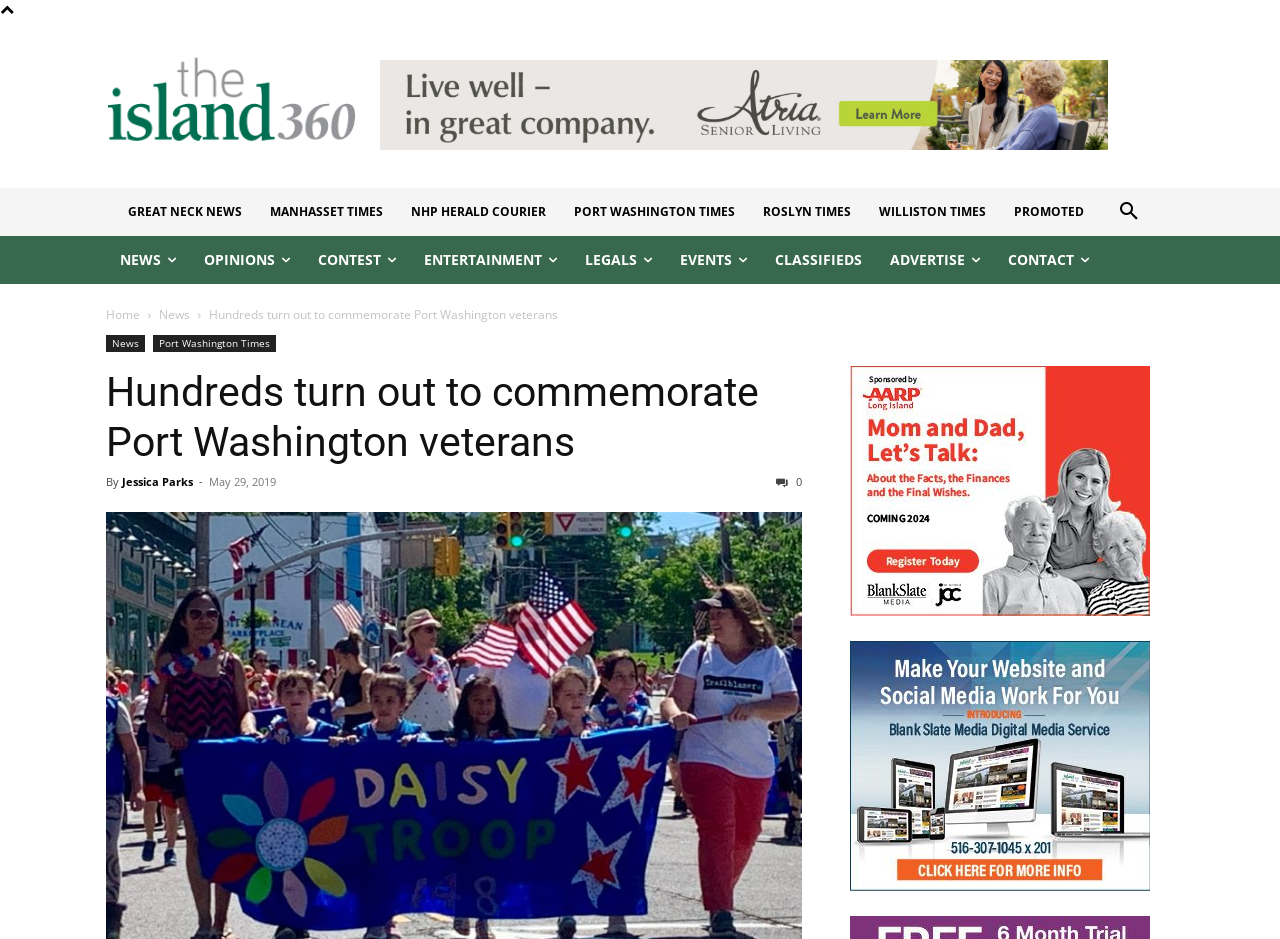Please find the bounding box coordinates for the clickable element needed to perform this instruction: "Click the search button".

[0.863, 0.201, 0.901, 0.252]